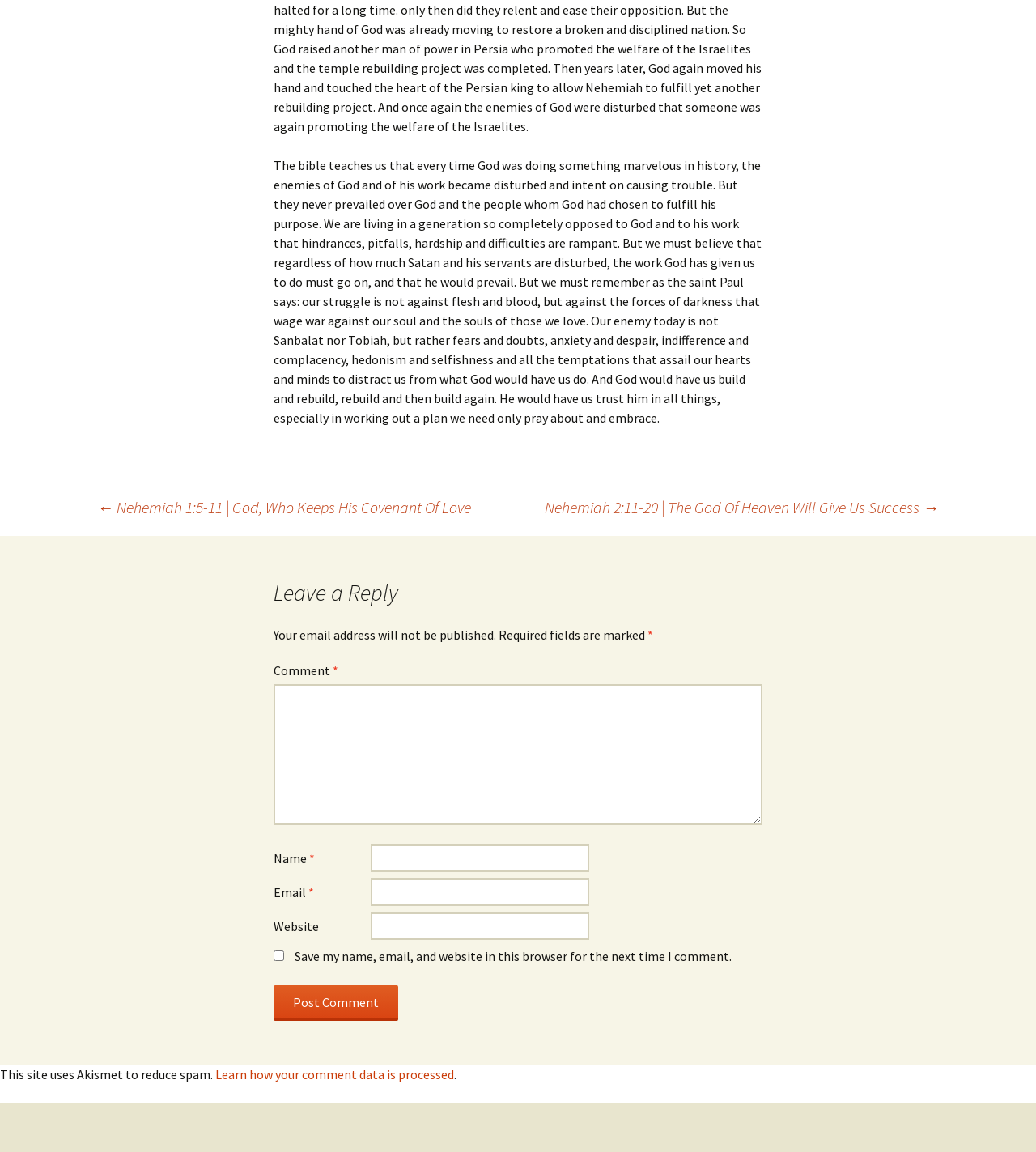Please answer the following question using a single word or phrase: 
What is the topic of the passage?

God's work